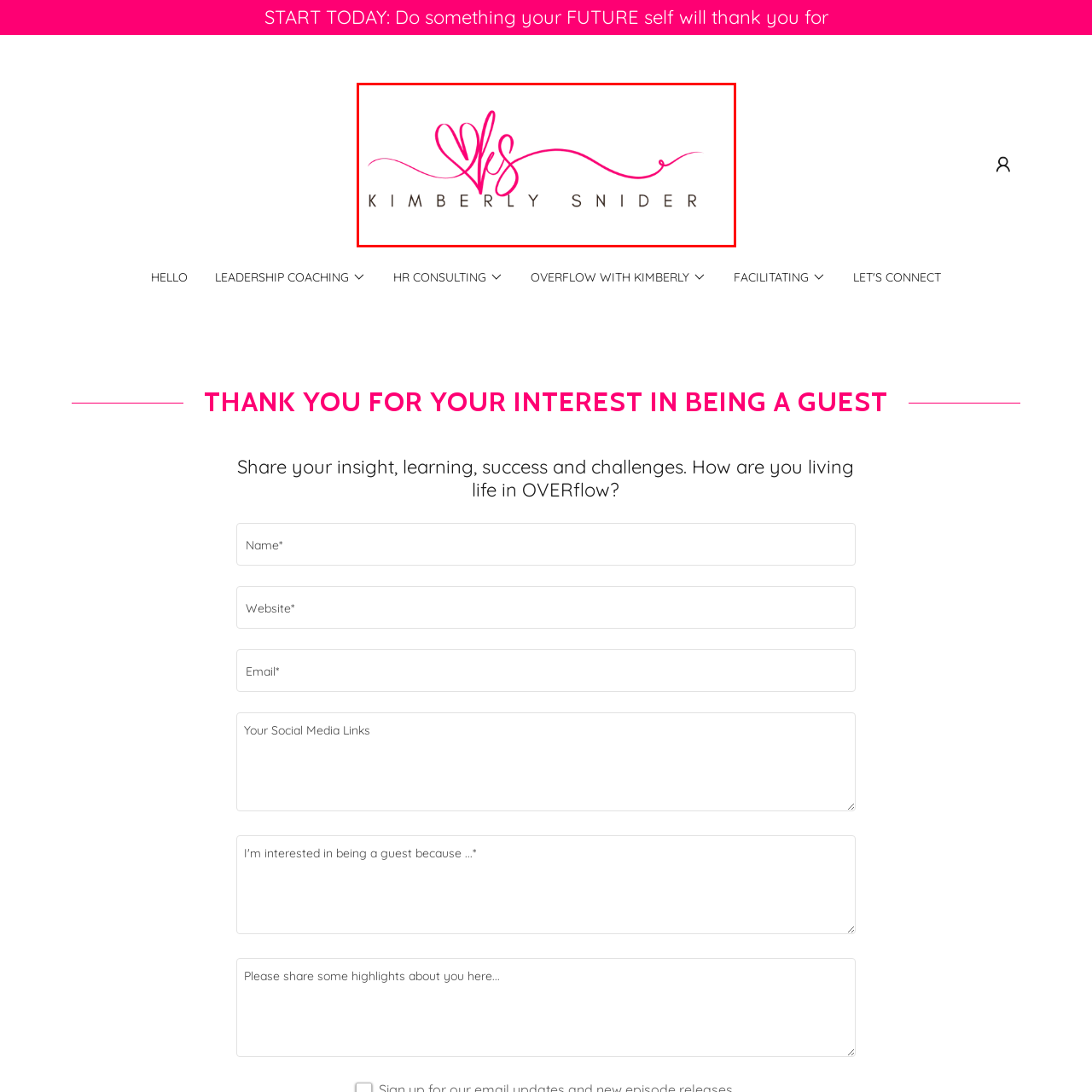What font style is used for the name 'Kimberly Snider'?
Focus on the section of the image inside the red bounding box and offer an in-depth answer to the question, utilizing the information visible in the image.

The caption describes the font used for the name 'Kimberly Snider' as 'modern, chic', suggesting a clean and sophisticated font style.